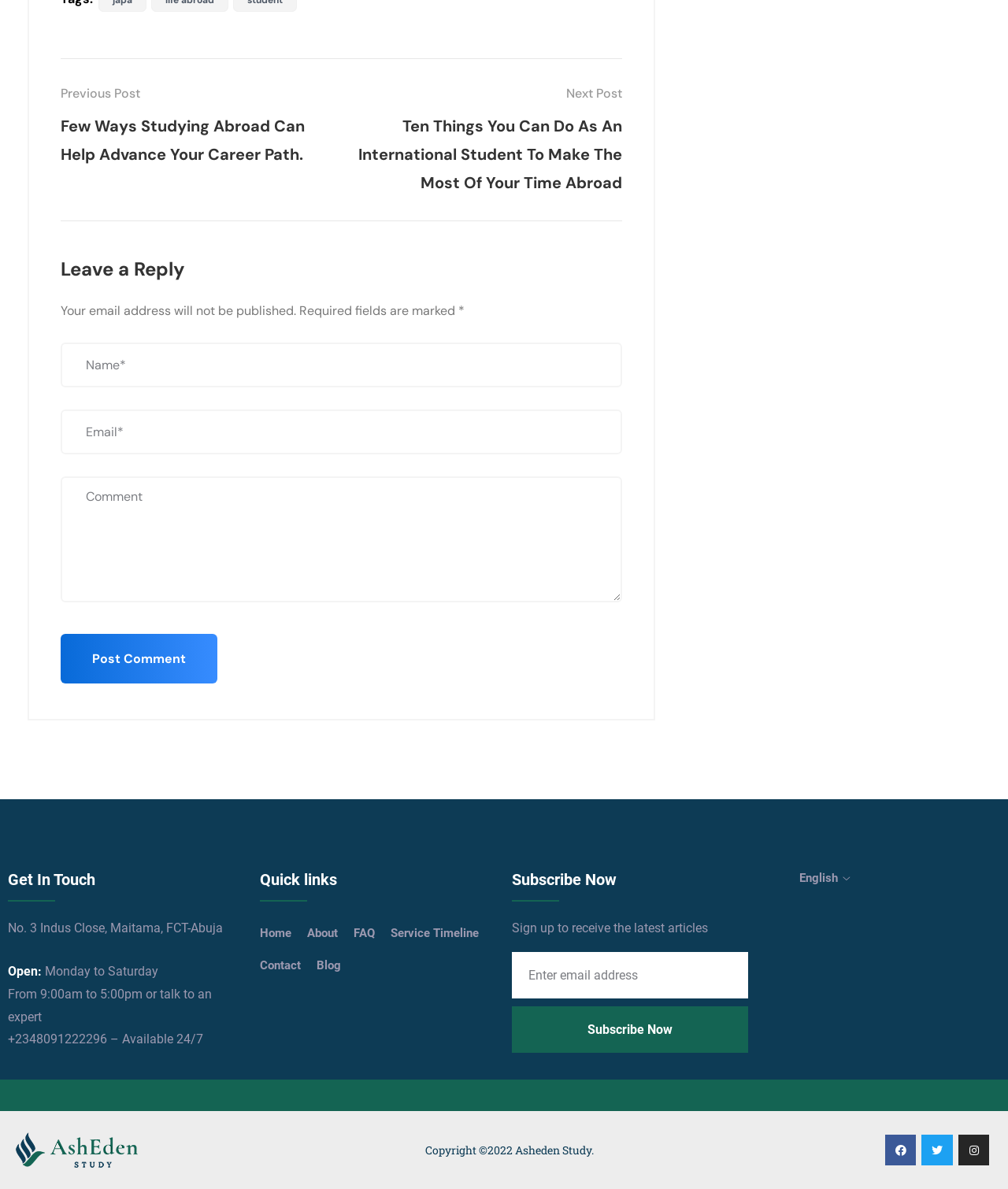Reply to the question with a brief word or phrase: What is the purpose of the textbox at the top?

Leave a reply